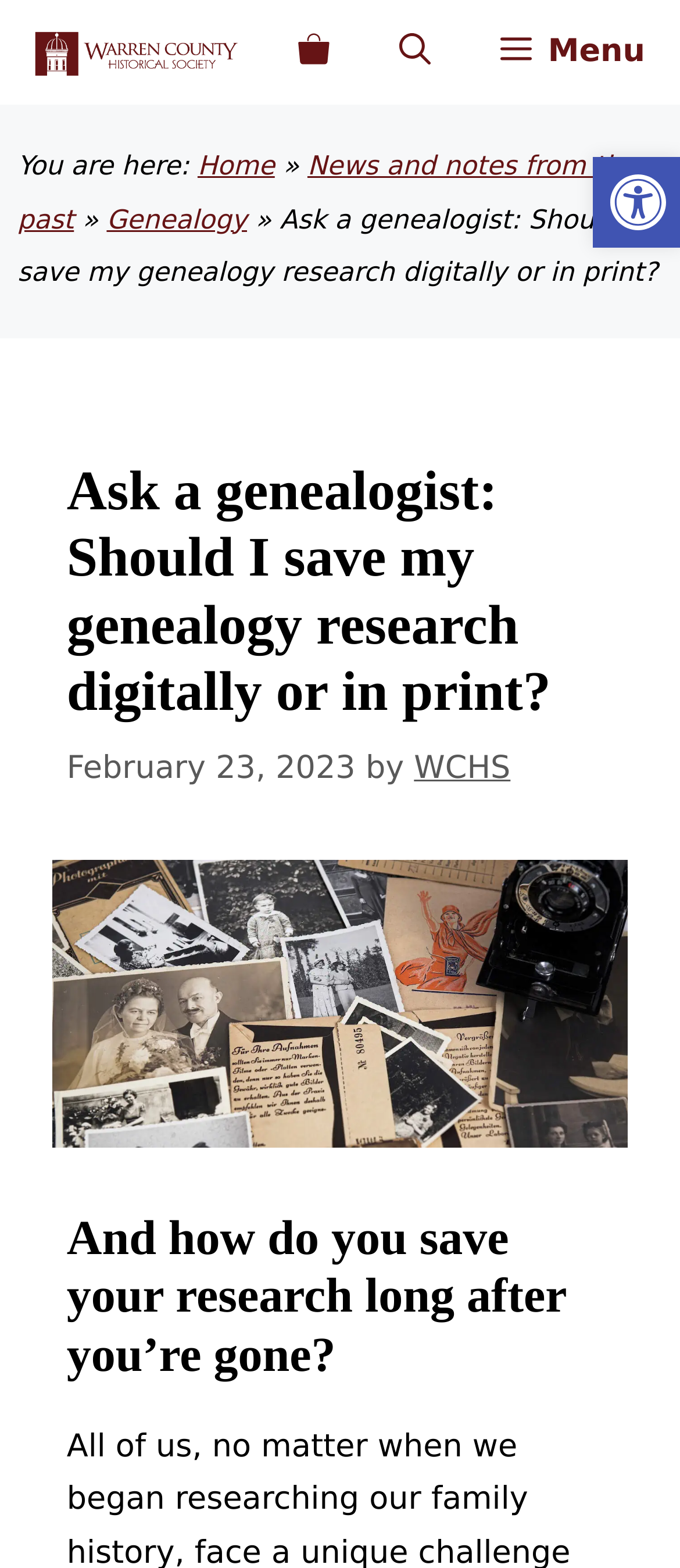What is the name of the historical society?
Give a detailed and exhaustive answer to the question.

The name of the historical society can be found in the top-left corner of the webpage, where it says 'Warren Co. Historical Society' next to the image of the society's logo.